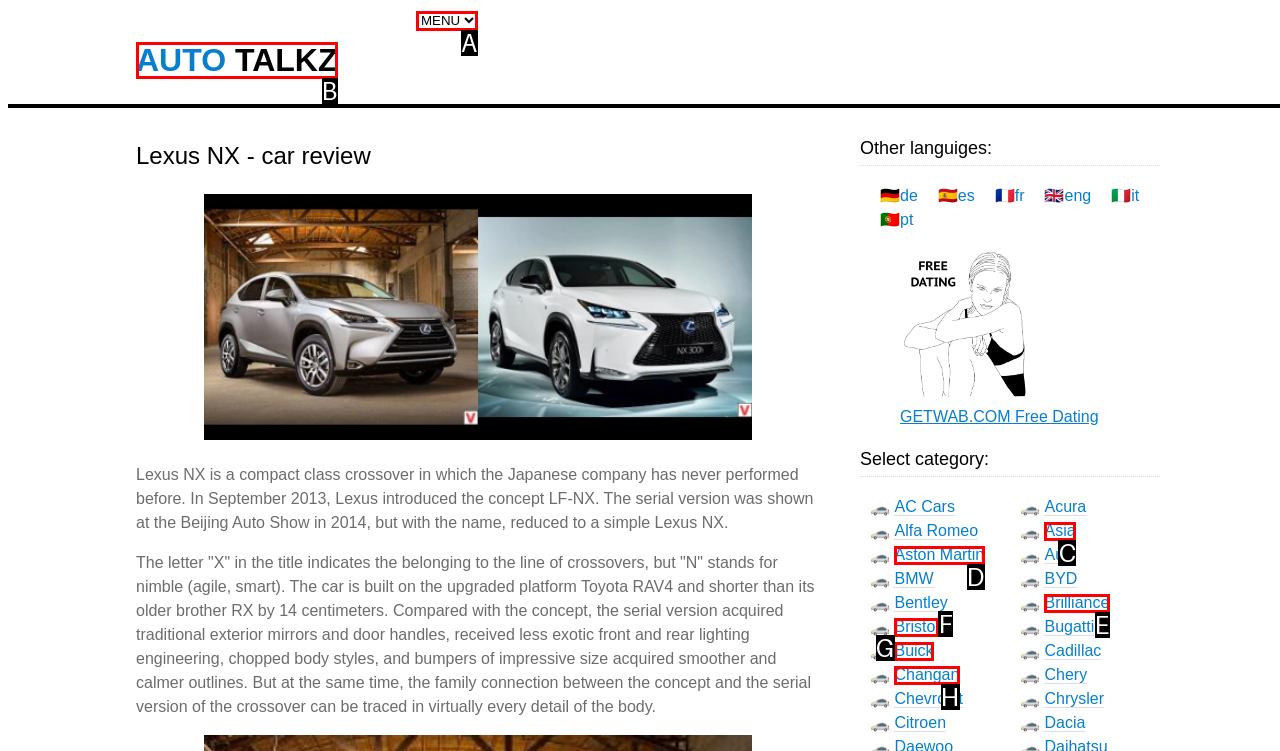Identify the correct option to click in order to complete this task: Select an option from the combobox
Answer with the letter of the chosen option directly.

A